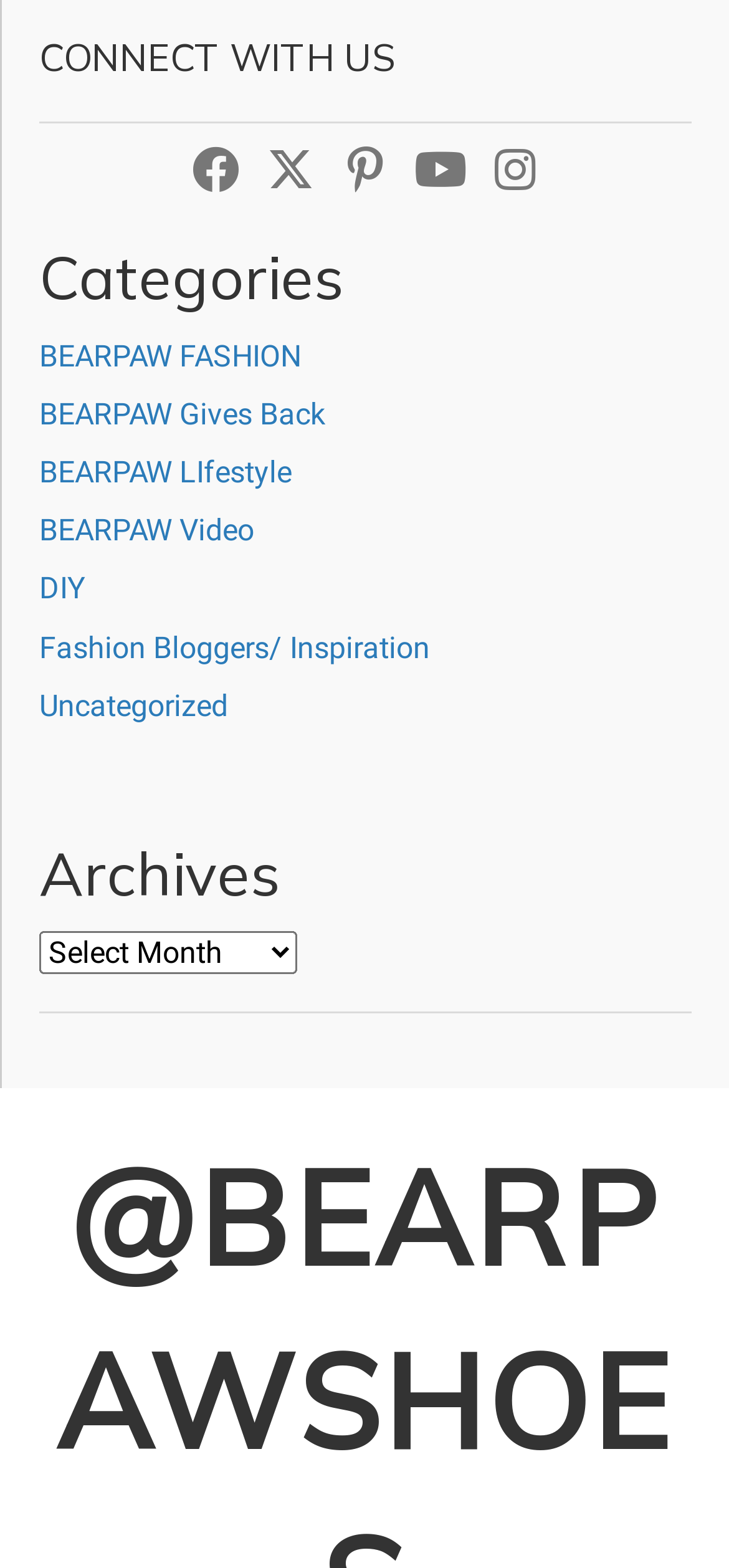Find the bounding box coordinates for the element described here: "aria-label="X (Twitter)" title="X (Twitter)"".

[0.36, 0.09, 0.437, 0.126]